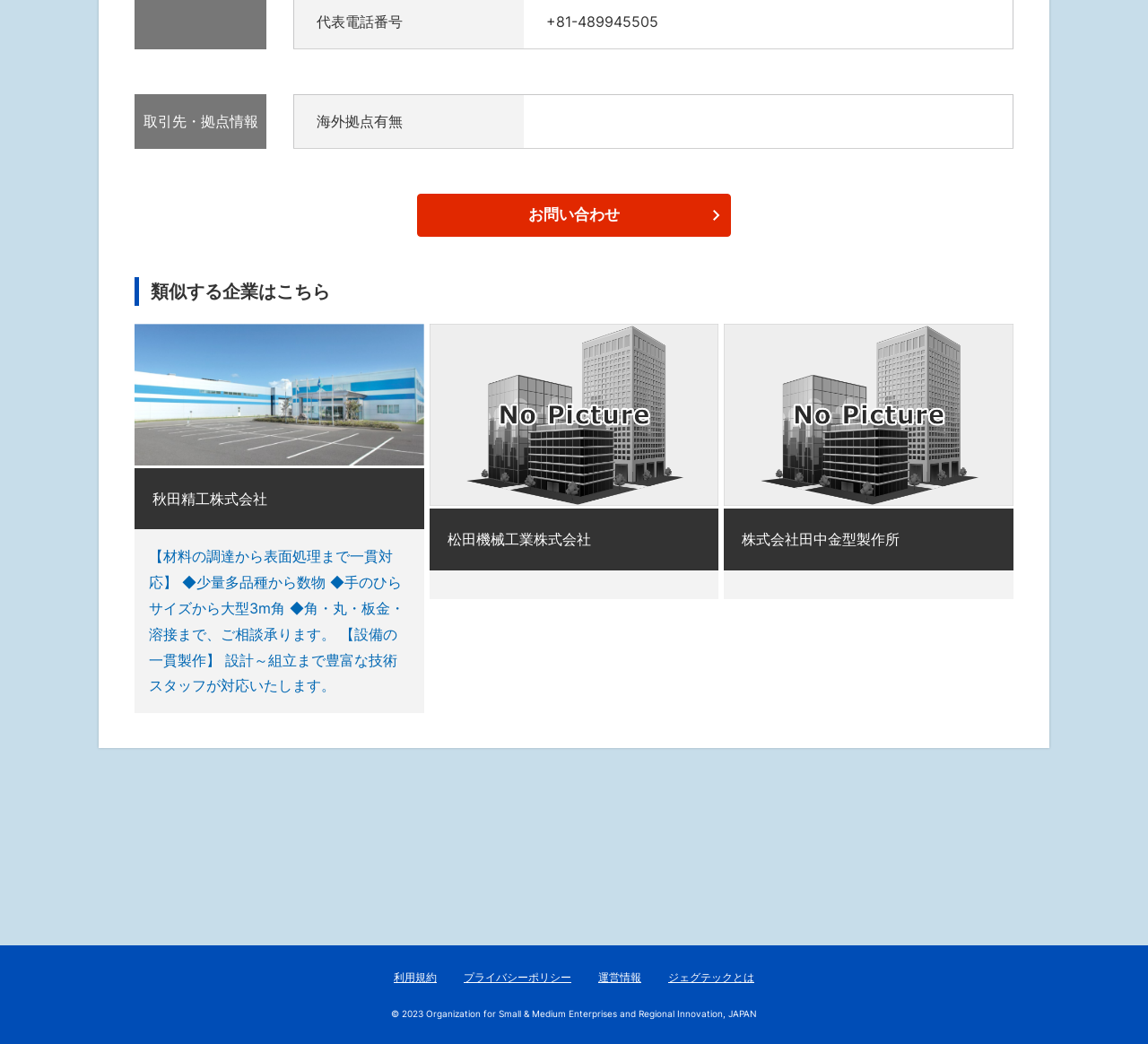Find the bounding box coordinates for the element that must be clicked to complete the instruction: "Write for the website". The coordinates should be four float numbers between 0 and 1, indicated as [left, top, right, bottom].

None